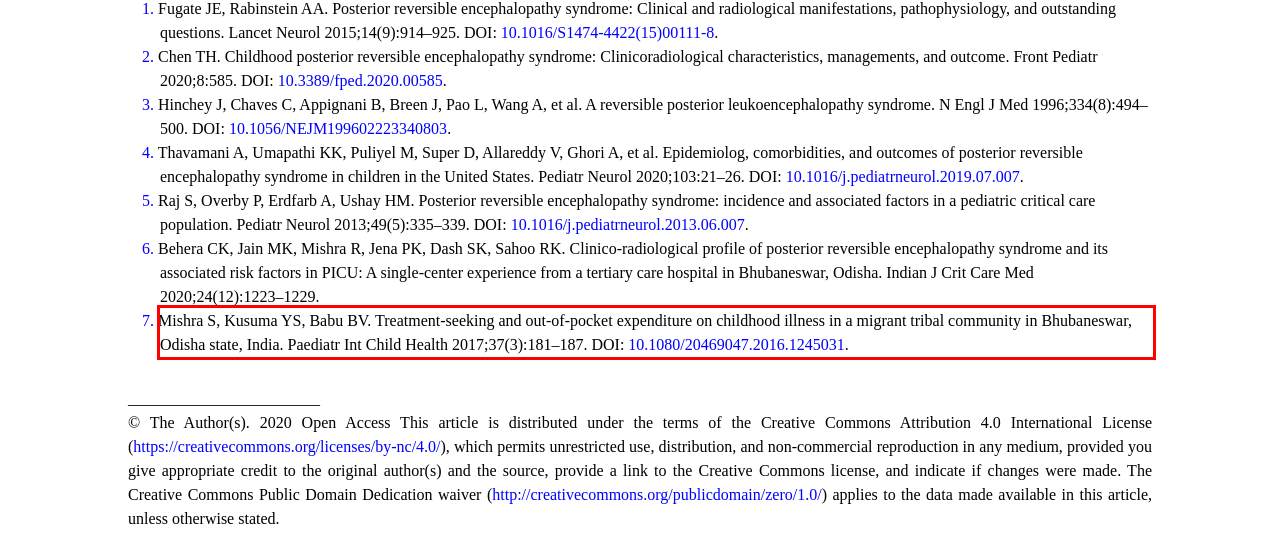By examining the provided screenshot of a webpage, recognize the text within the red bounding box and generate its text content.

7. Mishra S, Kusuma YS, Babu BV. Treatment-seeking and out-of-pocket expenditure on childhood illness in a migrant tribal community in Bhubaneswar, Odisha state, India. Paediatr Int Child Health 2017;37(3):181–187. DOI: 10.1080/20469047.2016.1245031.